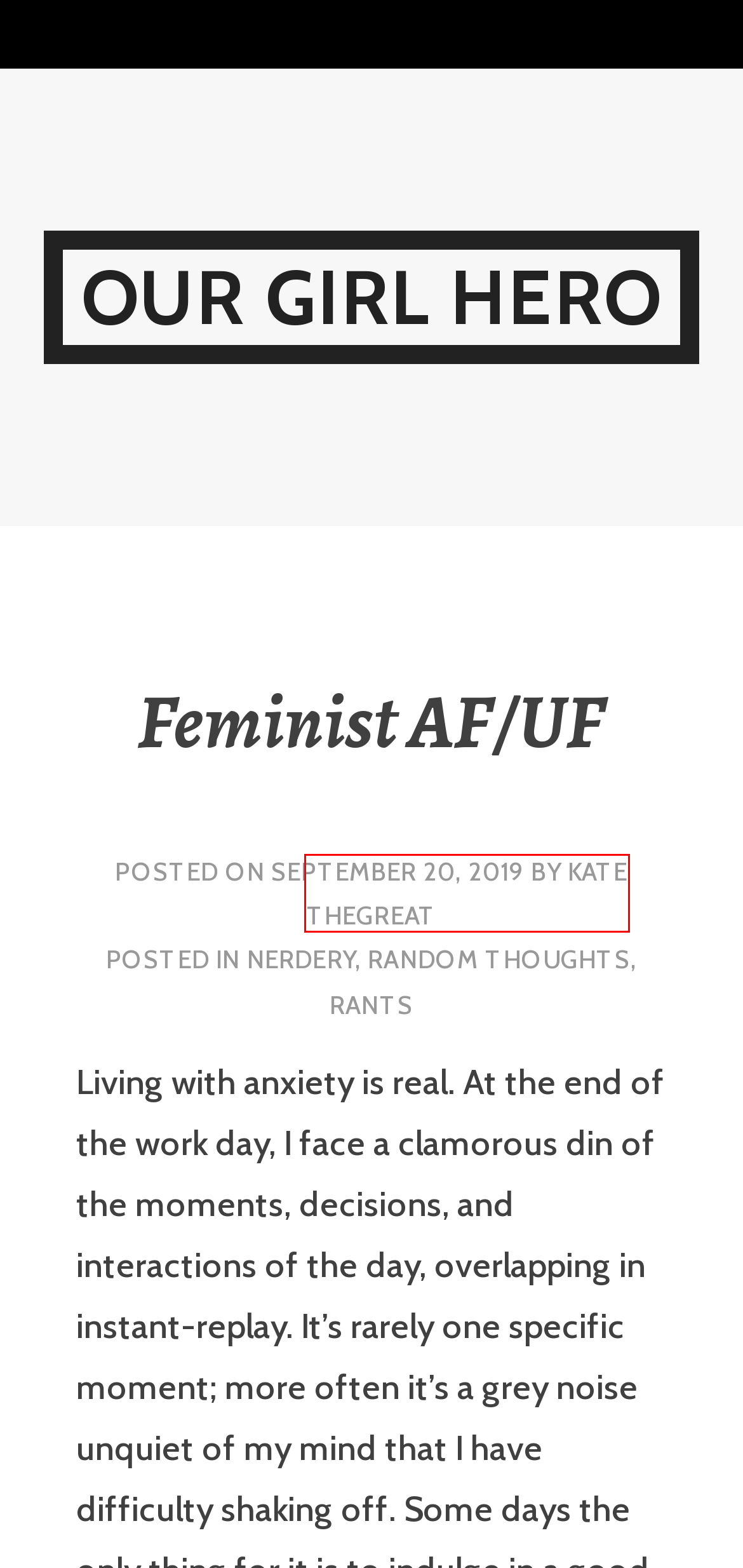Consider the screenshot of a webpage with a red bounding box around an element. Select the webpage description that best corresponds to the new page after clicking the element inside the red bounding box. Here are the candidates:
A. Kate TheGreat – Our Girl Hero
B. Our Girl Hero
C. Nerdery – Our Girl Hero
D. Random thoughts – Our Girl Hero
E. Rants – Our Girl Hero
F. April 2018 – Our Girl Hero
G. September 2019 – Our Girl Hero
H. Log In ‹ Our Girl Hero — WordPress

A